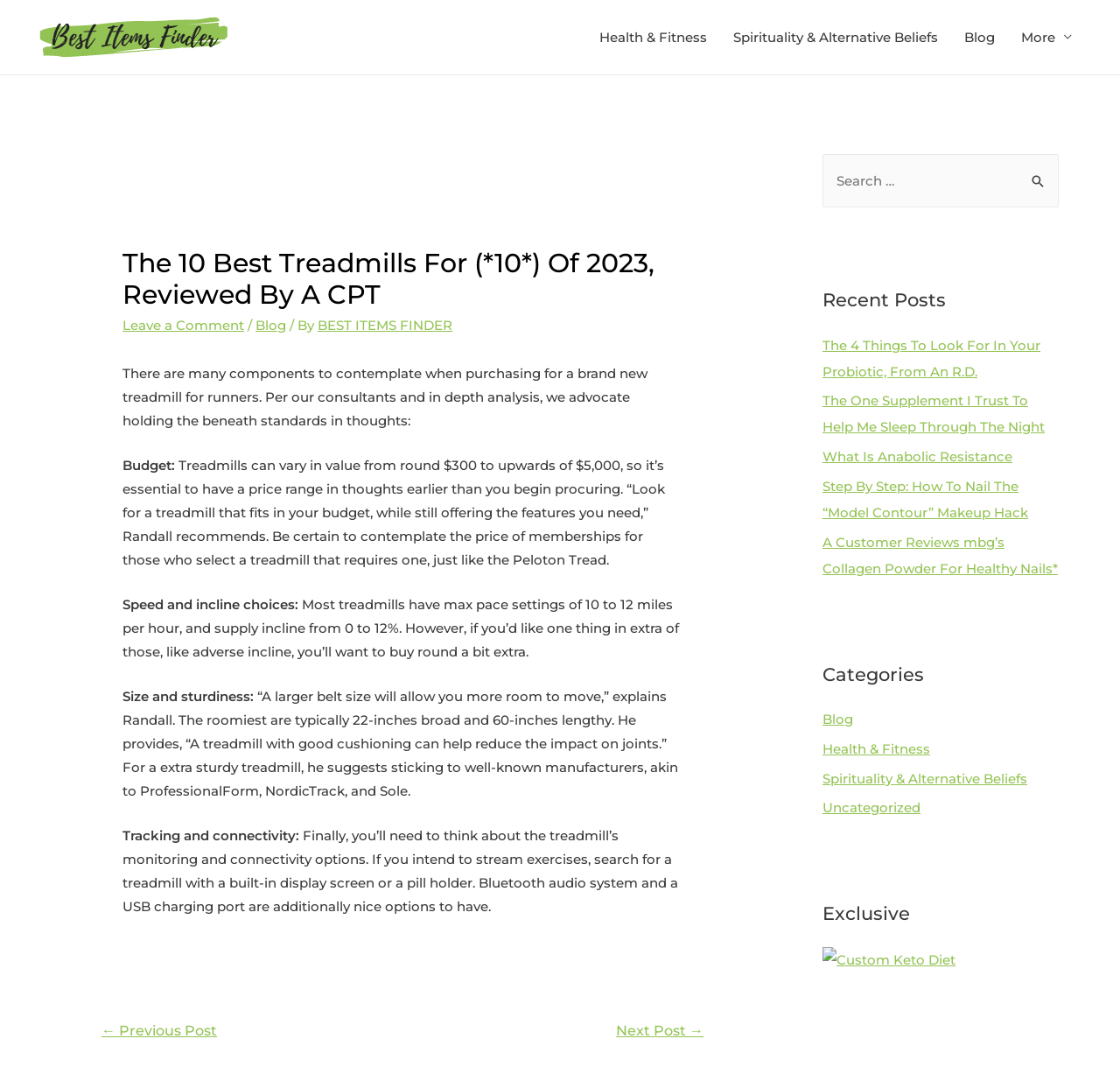Find the bounding box coordinates of the area to click in order to follow the instruction: "Learn about seki".

None